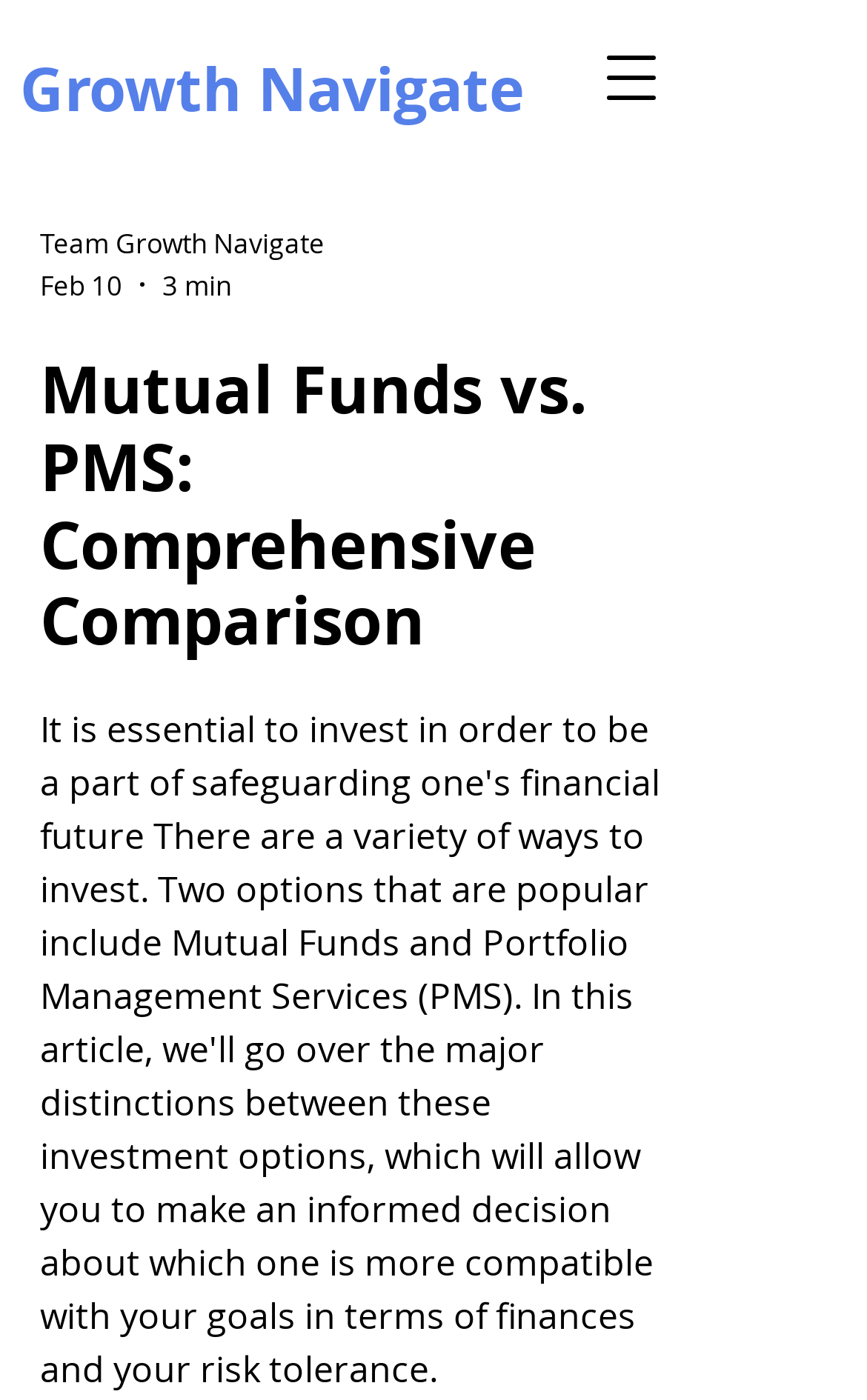Produce an extensive caption that describes everything on the webpage.

The webpage is focused on comparing mutual funds and Portfolio Management Services (PMS) as investment options. At the top-right corner, there is a button to open a navigation menu. Below it, a heading "Growth Navigate" is displayed, which is a link that leads to a section about team growth navigate. This section includes a brief description, a date "Feb 10", and a duration "3 min". 

On the left side of the page, there is a main heading "Mutual Funds vs. PMS: Comprehensive Comparison", which is the title of the webpage. This heading is positioned below the "Growth Navigate" section.